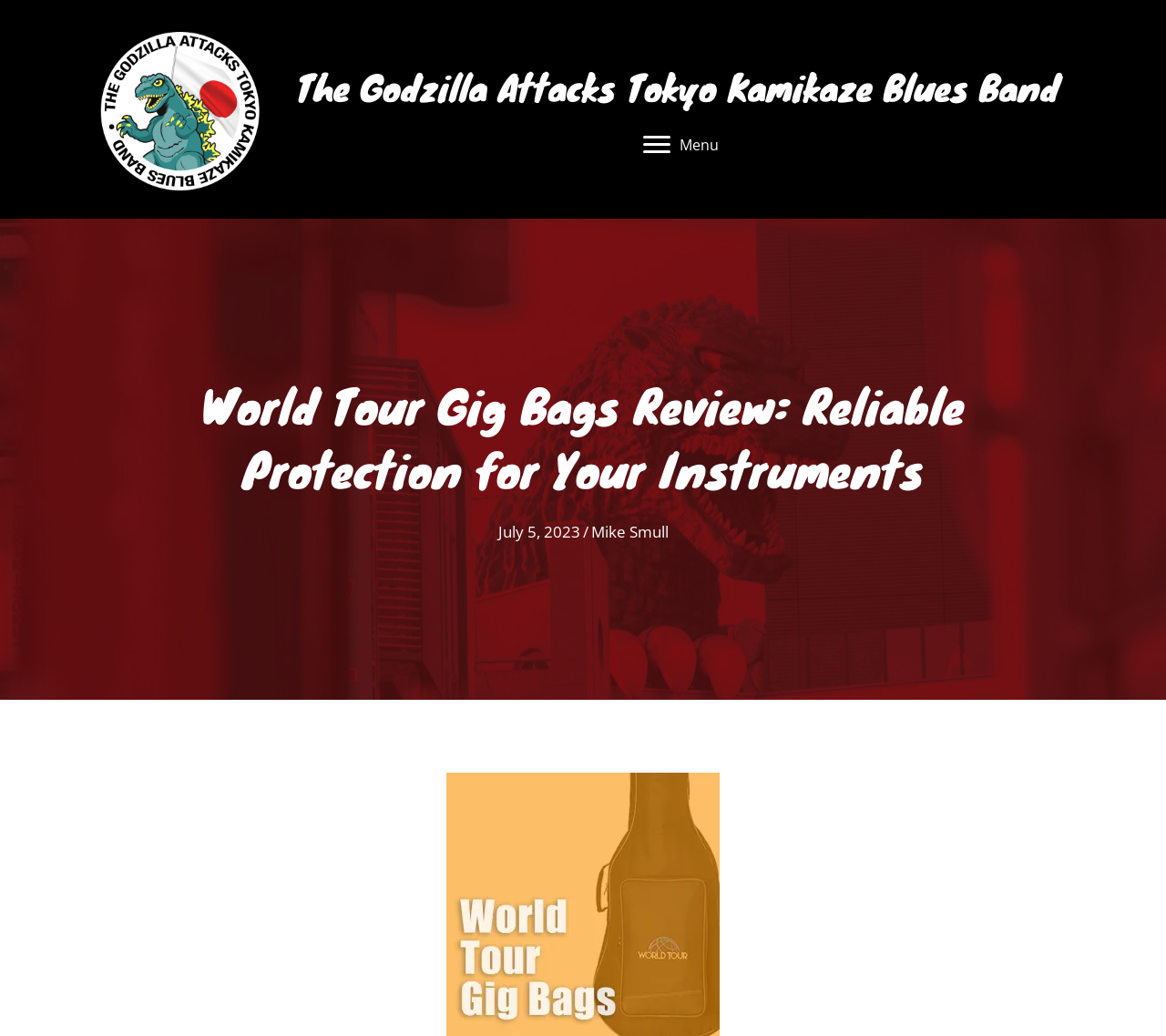Answer with a single word or phrase: 
What is the name of the band in the logo?

The Godzilla Attacks Tokyo Kamikaze Blues Band